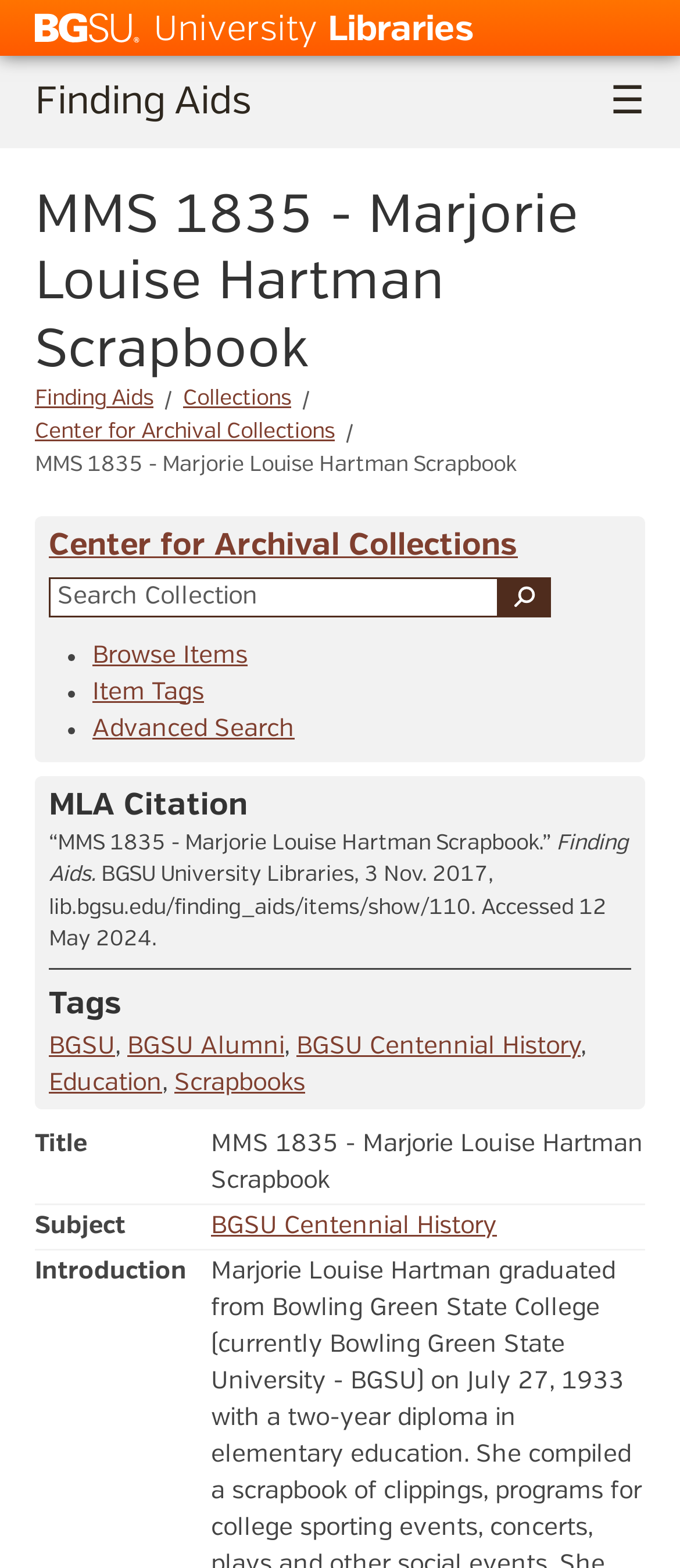Pinpoint the bounding box coordinates of the element that must be clicked to accomplish the following instruction: "Browse Items". The coordinates should be in the format of four float numbers between 0 and 1, i.e., [left, top, right, bottom].

[0.136, 0.41, 0.364, 0.425]